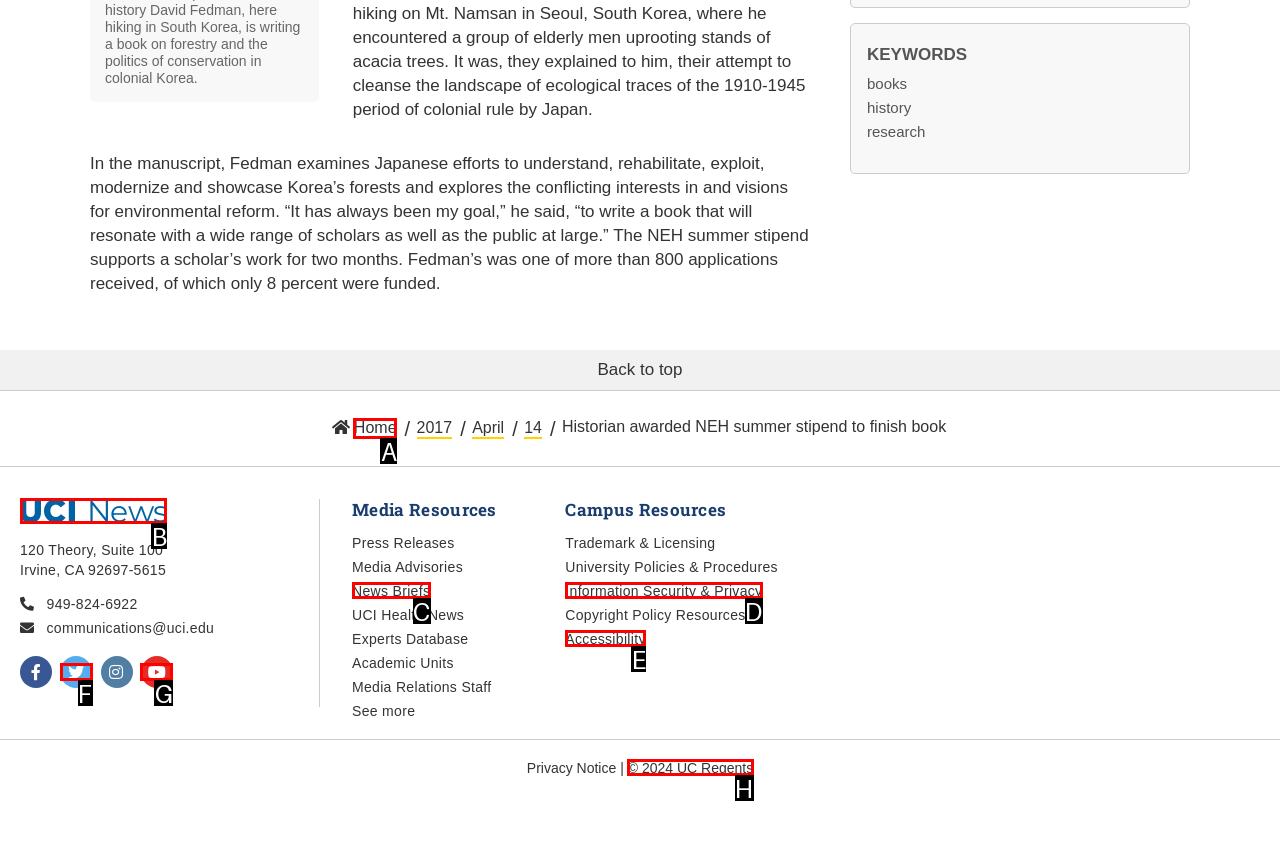Given the description: Information Security & Privacy, choose the HTML element that matches it. Indicate your answer with the letter of the option.

D